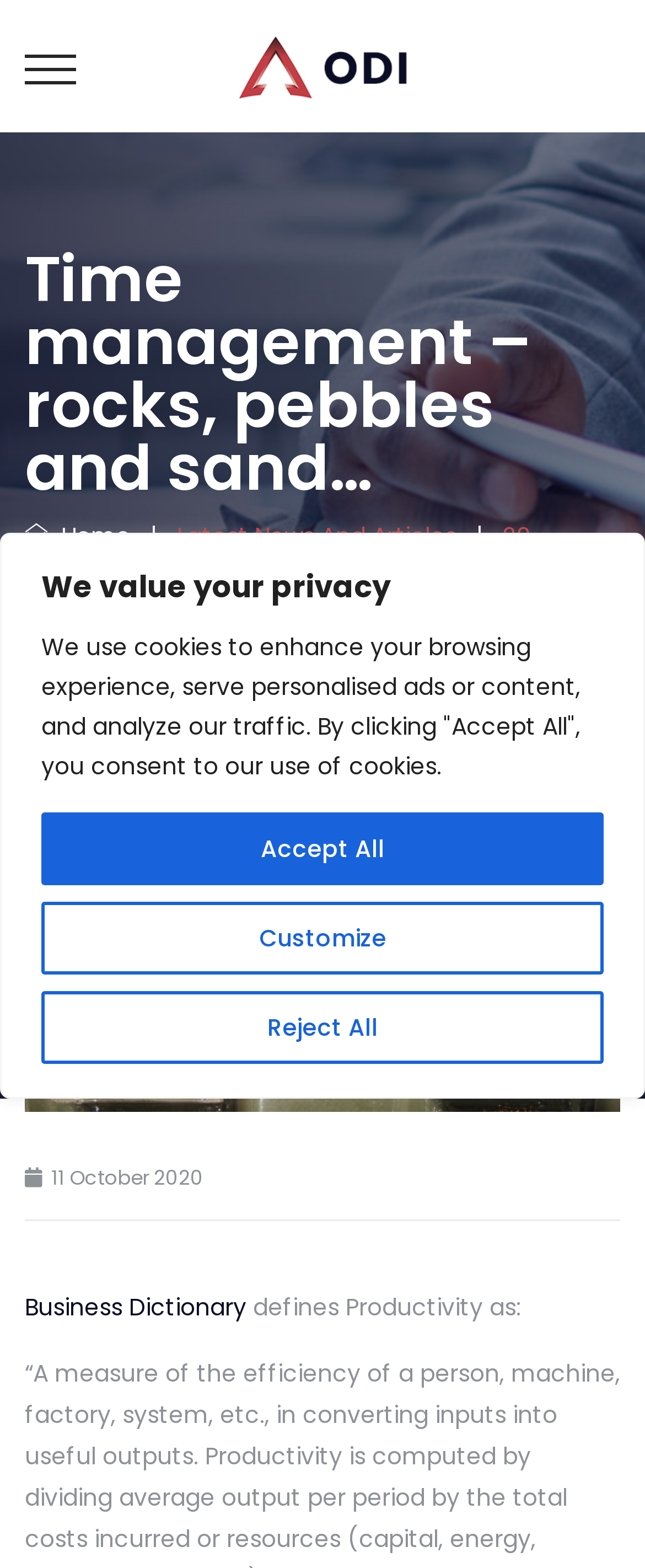Use a single word or phrase to answer the question: What is the name of the organization?

ODI